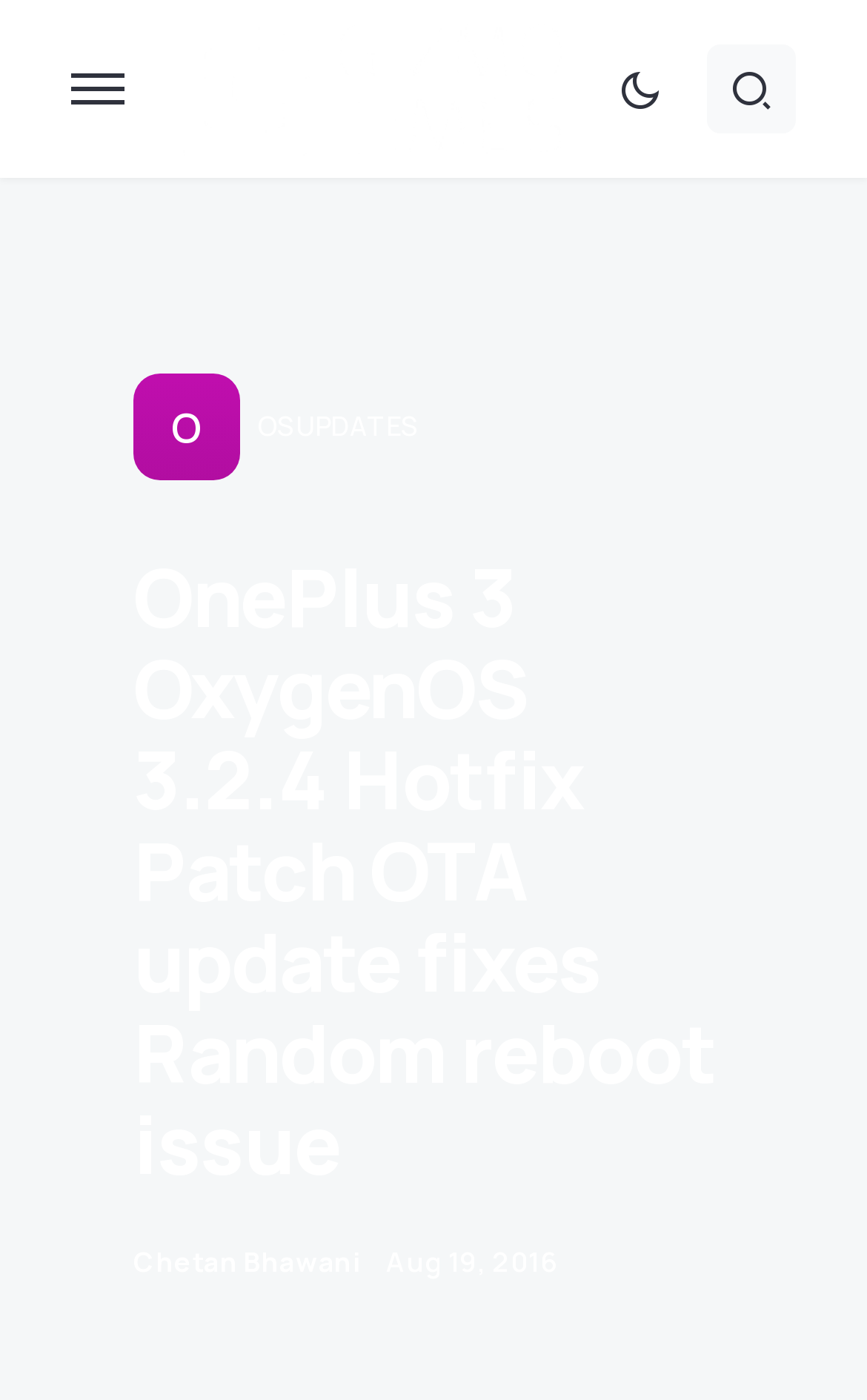Predict the bounding box of the UI element based on the description: "Skip to Main Content". The coordinates should be four float numbers between 0 and 1, formatted as [left, top, right, bottom].

None